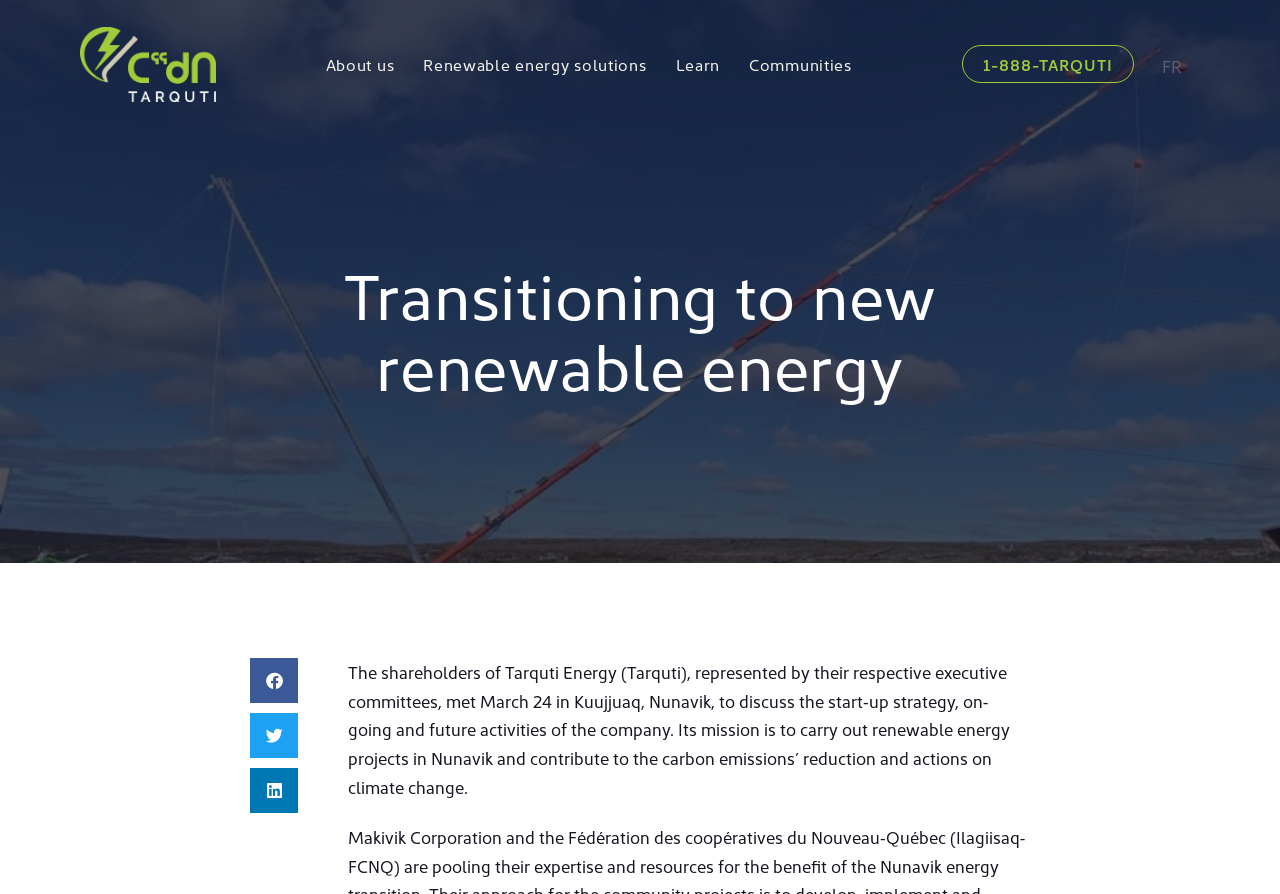Locate the coordinates of the bounding box for the clickable region that fulfills this instruction: "Click on Learn".

[0.528, 0.045, 0.562, 0.099]